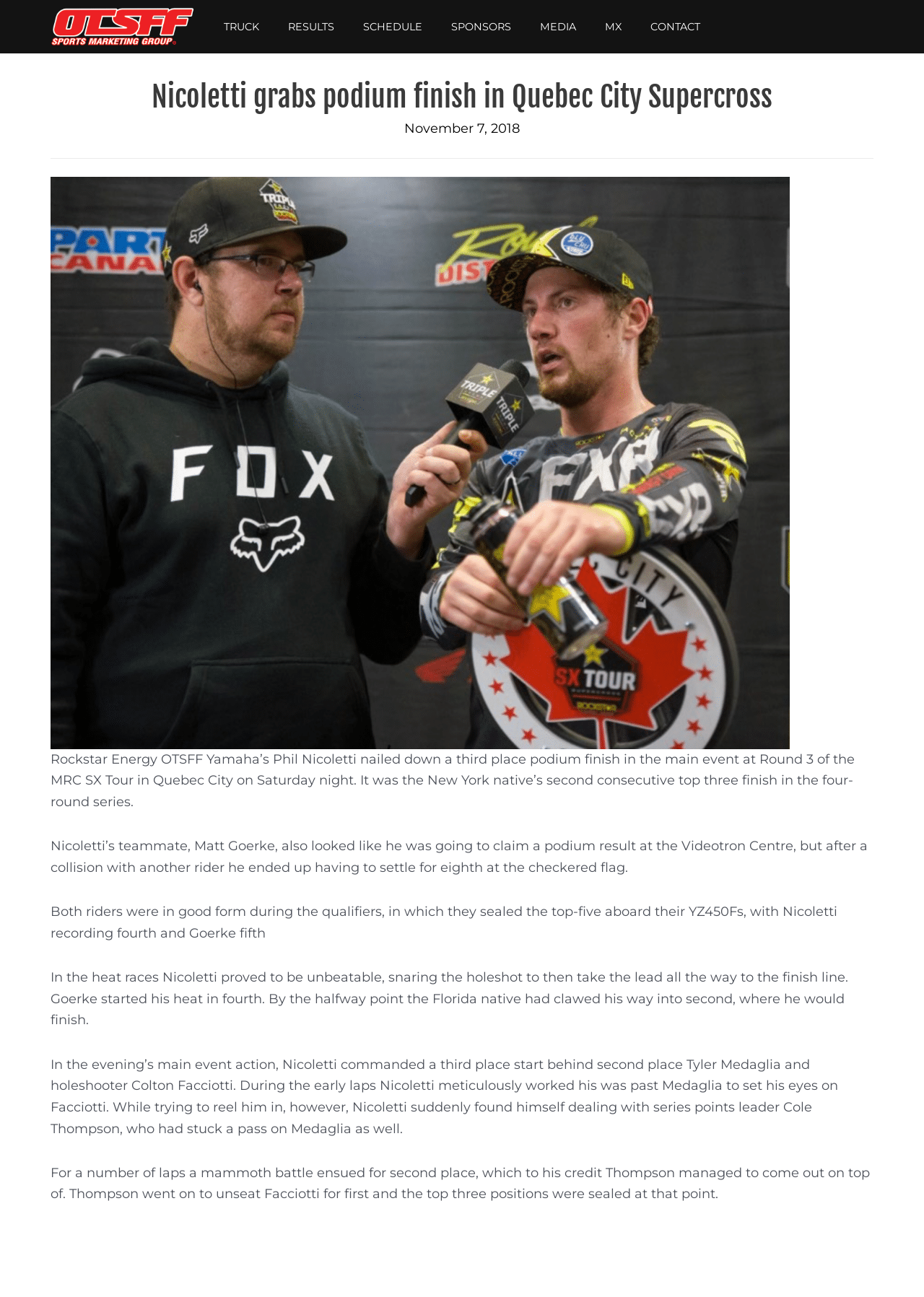What is the name of the series points leader?
Carefully analyze the image and provide a thorough answer to the question.

I found the answer by reading the fifth paragraph of the article, which states 'While trying to reel him in, however, Nicoletti suddenly found himself dealing with series points leader Cole Thompson, who had stuck a pass on Medaglia as well.'